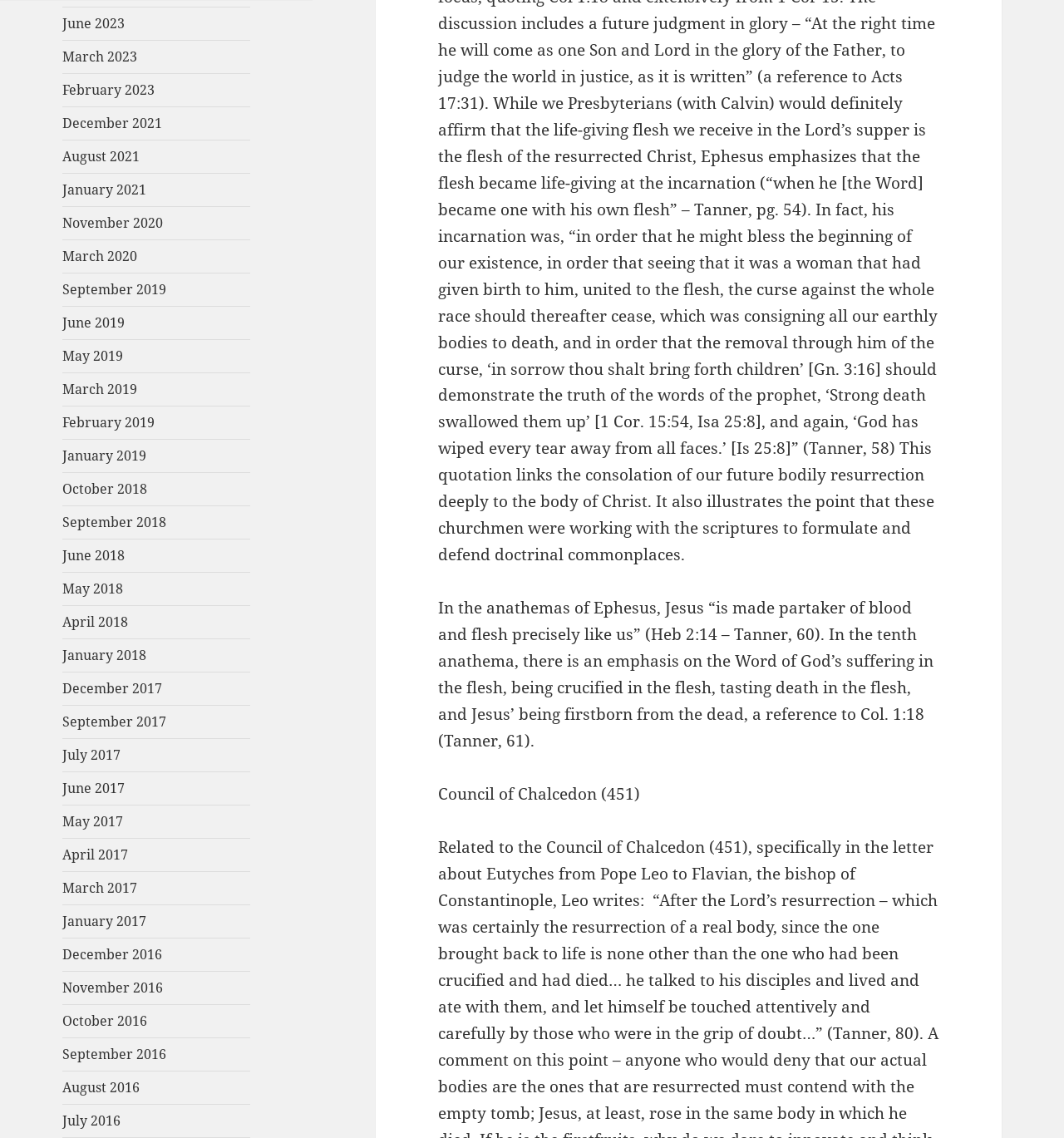Can you provide the bounding box coordinates for the element that should be clicked to implement the instruction: "click on September 2017"?

[0.059, 0.626, 0.156, 0.642]